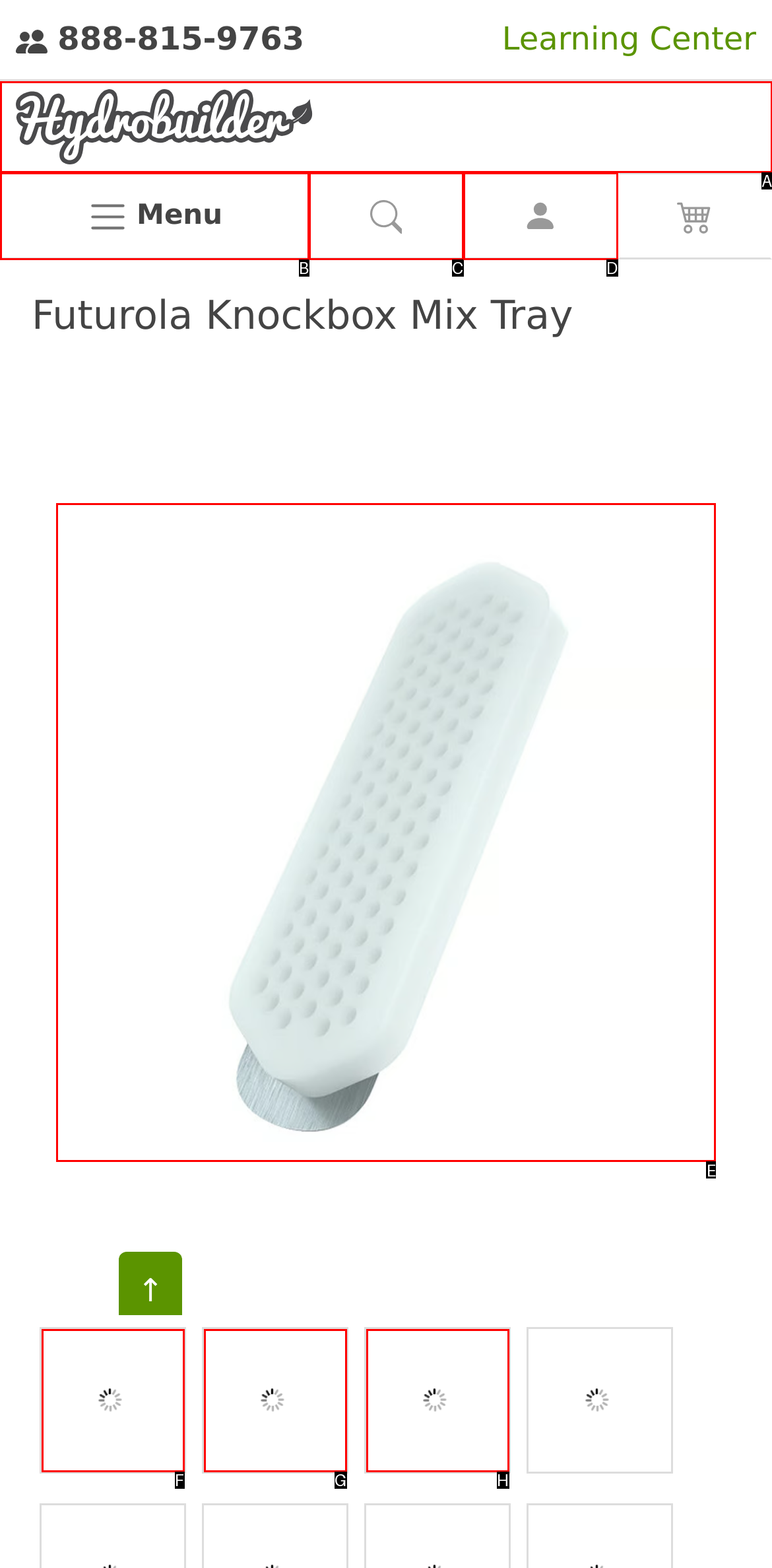Tell me which one HTML element I should click to complete the following task: View the product image Answer with the option's letter from the given choices directly.

E